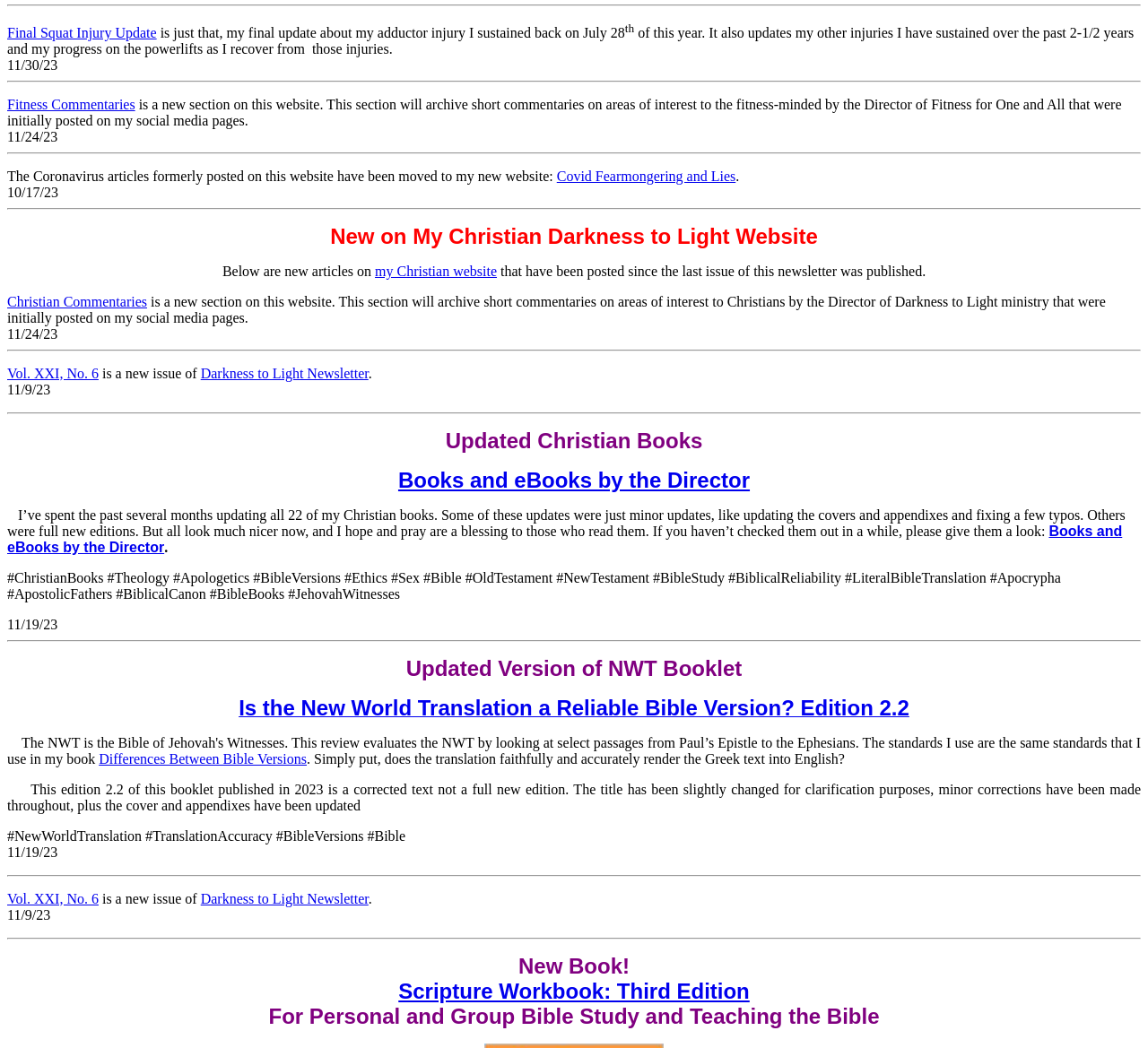Please provide a brief answer to the question using only one word or phrase: 
What is the topic of the 'Updated Christian Books' section?

Christian books by the Director